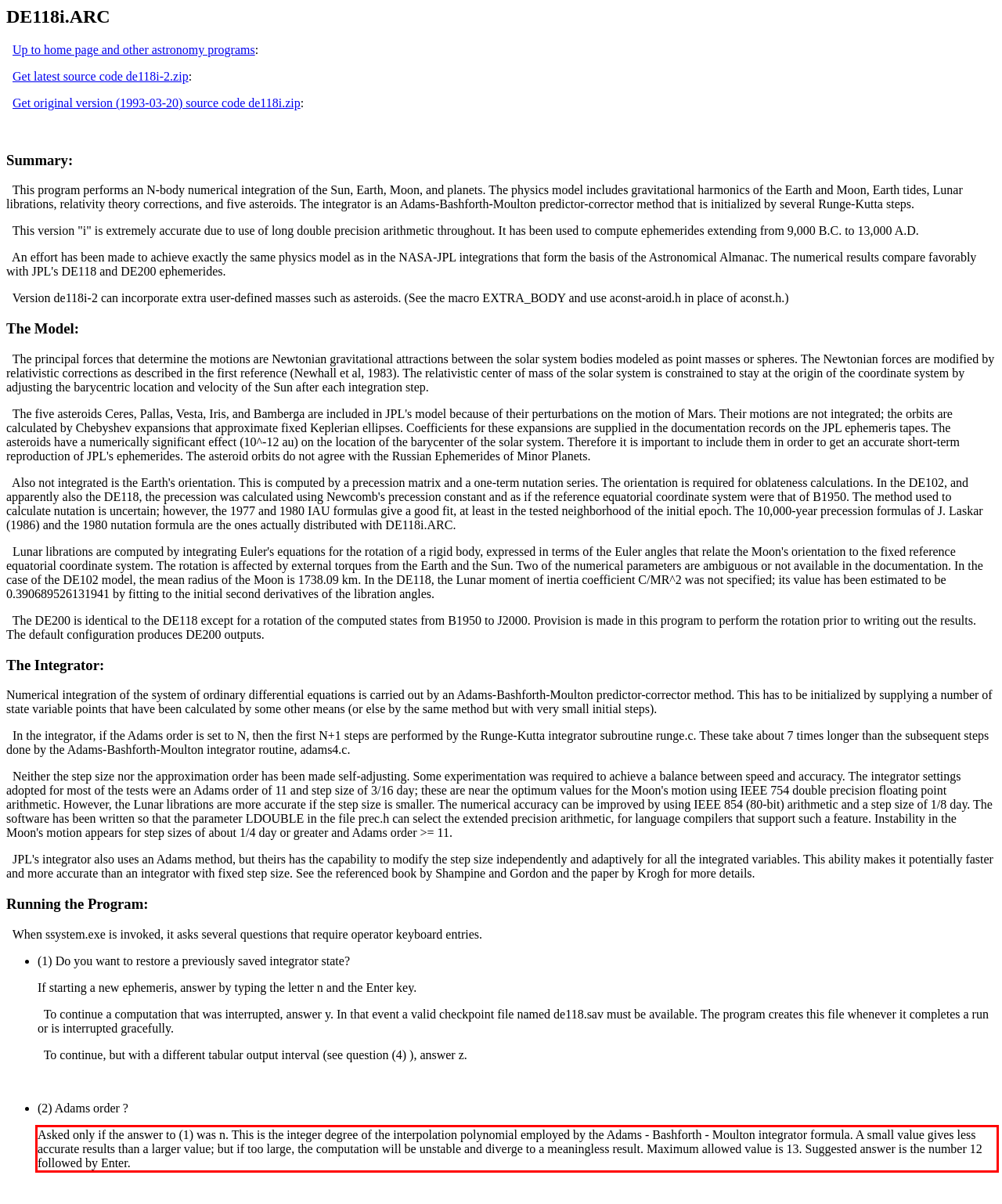Given a webpage screenshot, identify the text inside the red bounding box using OCR and extract it.

Asked only if the answer to (1) was n. This is the integer degree of the interpolation polynomial employed by the Adams - Bashforth - Moulton integrator formula. A small value gives less accurate results than a larger value; but if too large, the computation will be unstable and diverge to a meaningless result. Maximum allowed value is 13. Suggested answer is the number 12 followed by Enter.